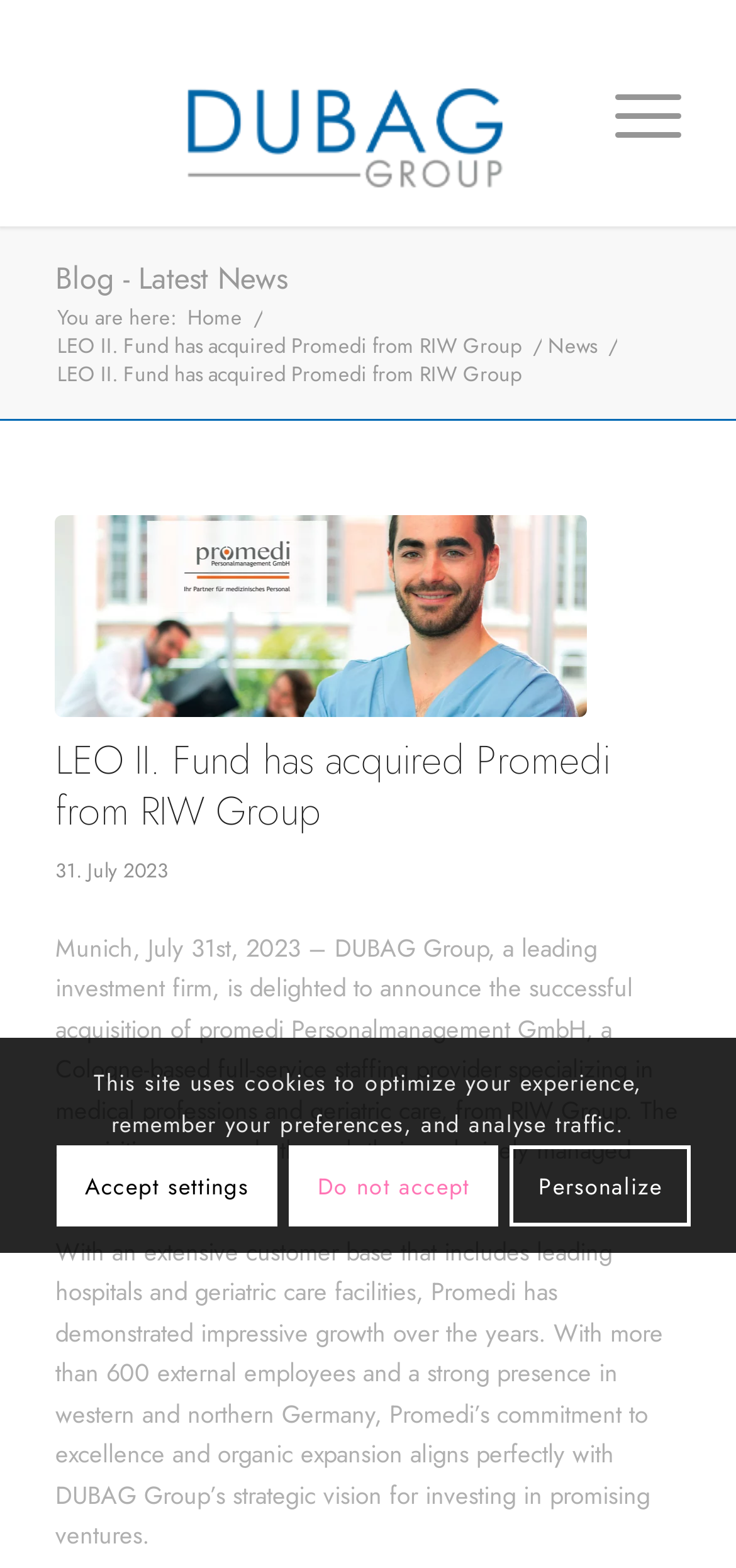Identify the bounding box coordinates of the clickable region required to complete the instruction: "Go to DUBAG Group". The coordinates should be given as four float numbers within the range of 0 and 1, i.e., [left, top, right, bottom].

[0.075, 0.024, 0.755, 0.12]